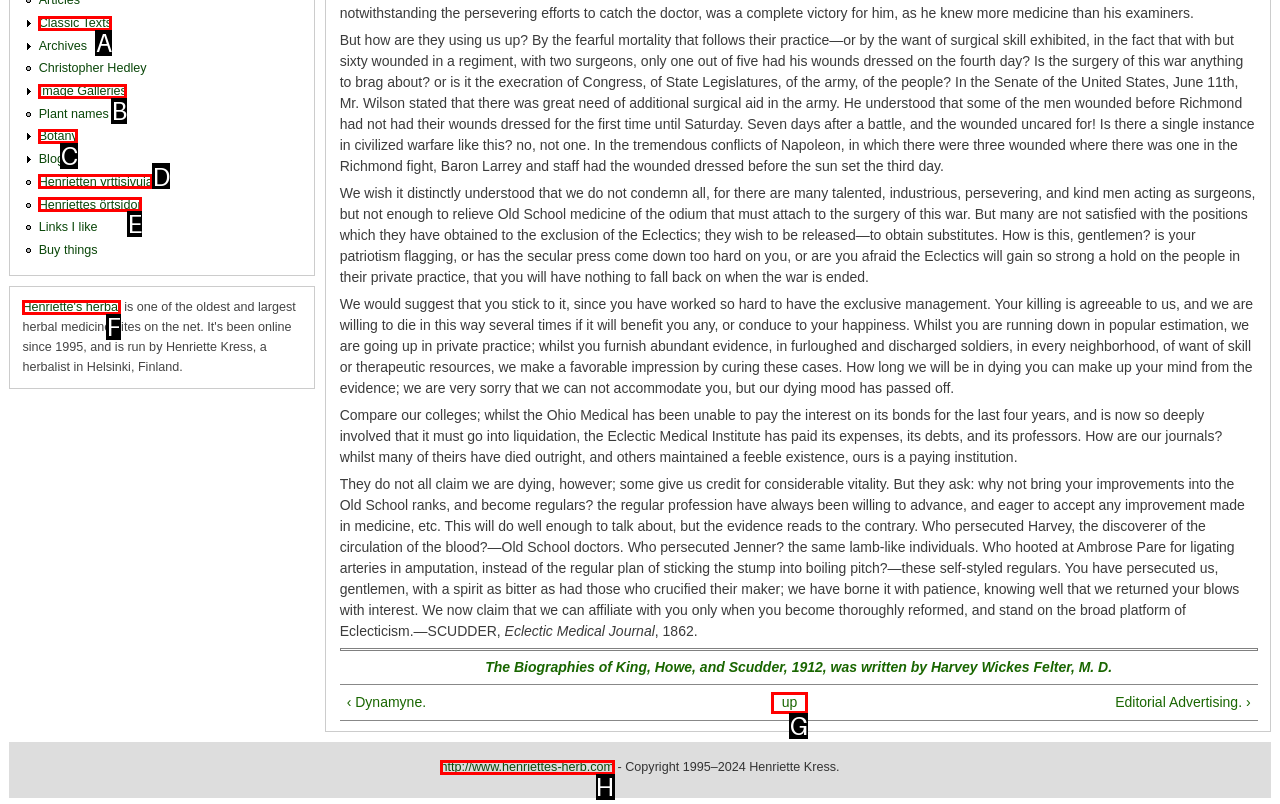Select the HTML element that corresponds to the description: Botany. Reply with the letter of the correct option.

C